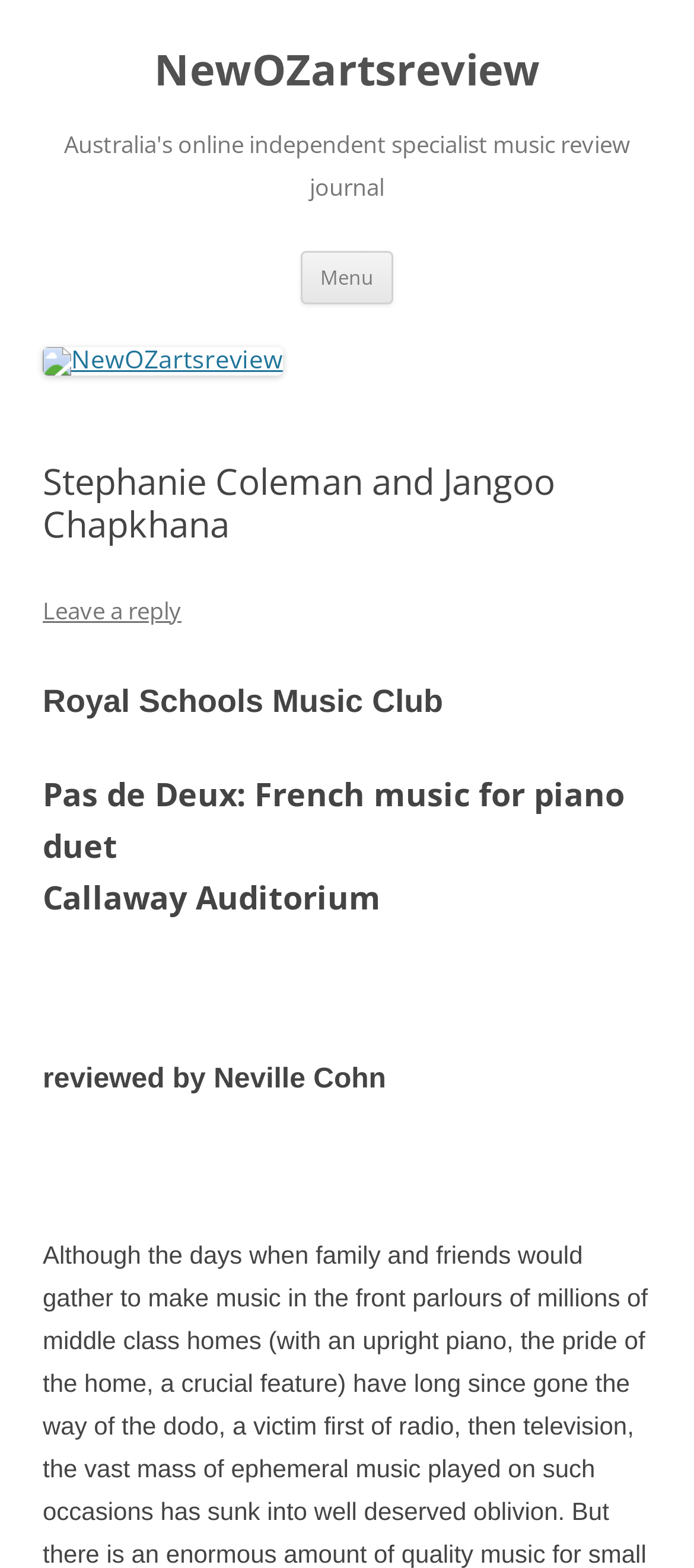Provide a brief response to the question below using a single word or phrase: 
What type of music is being reviewed?

French music